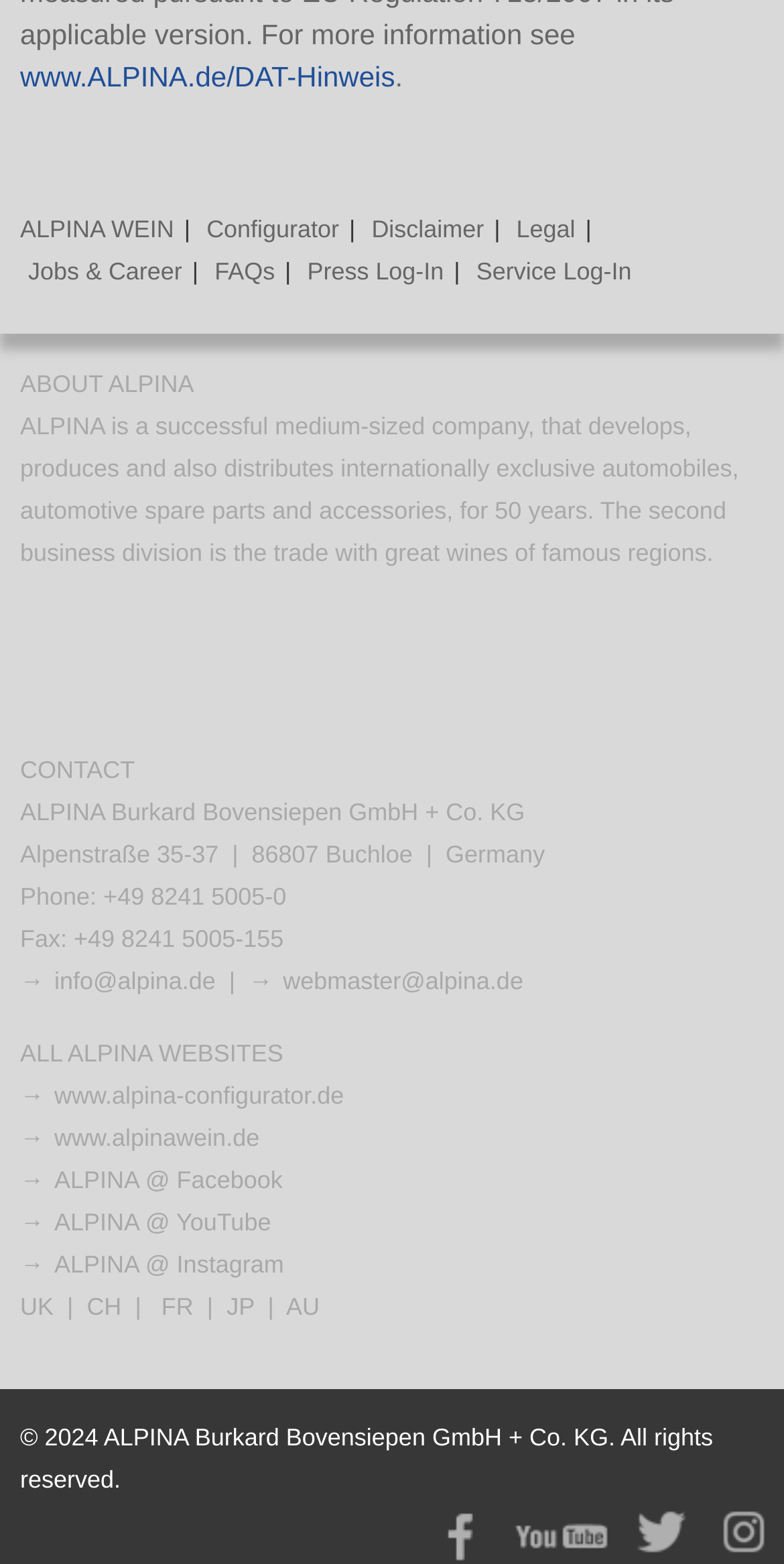What social media platforms does ALPINA have?
Please respond to the question with a detailed and well-explained answer.

The social media platforms are mentioned as links at the bottom of the page, and also as images of their logos.